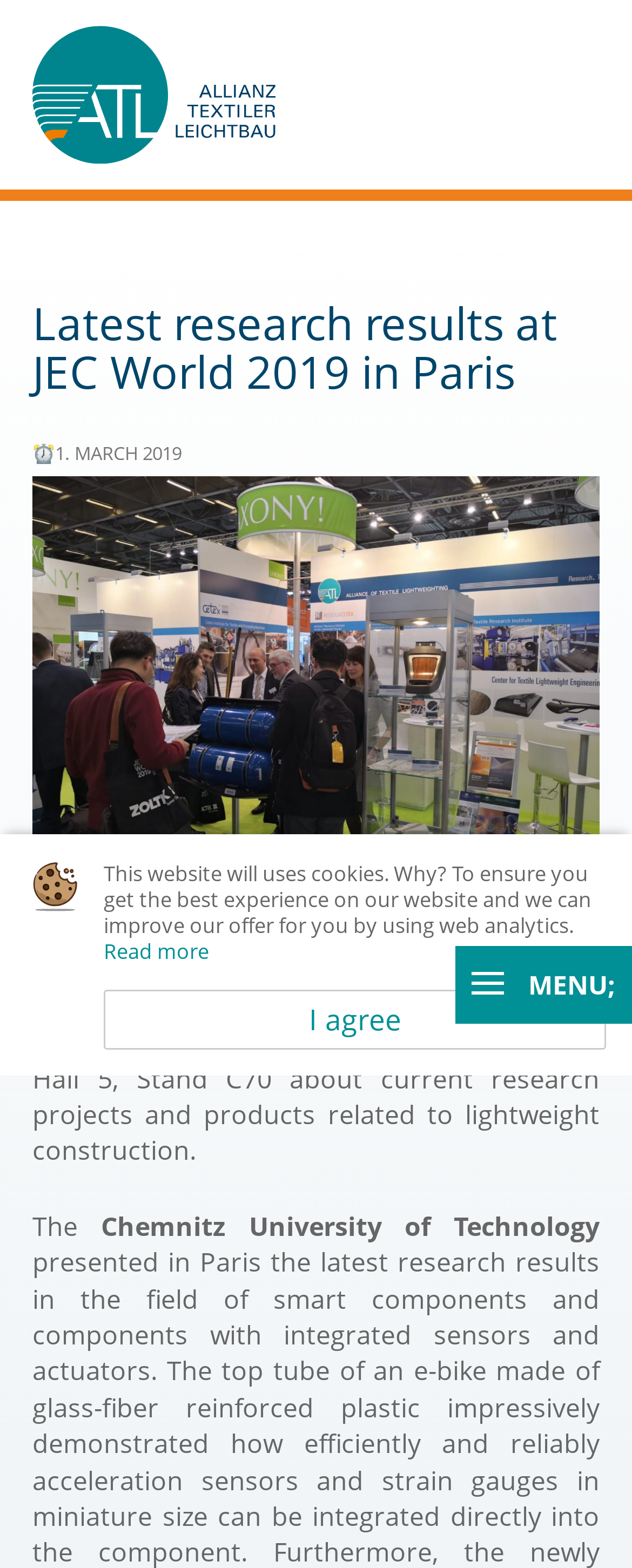Provide a thorough and detailed response to the question by examining the image: 
What is the event where the research results were presented?

The answer can be found in the heading 'Latest research results at JEC World 2019 in Paris' which indicates that the research results were presented at JEC World 2019 in Paris.